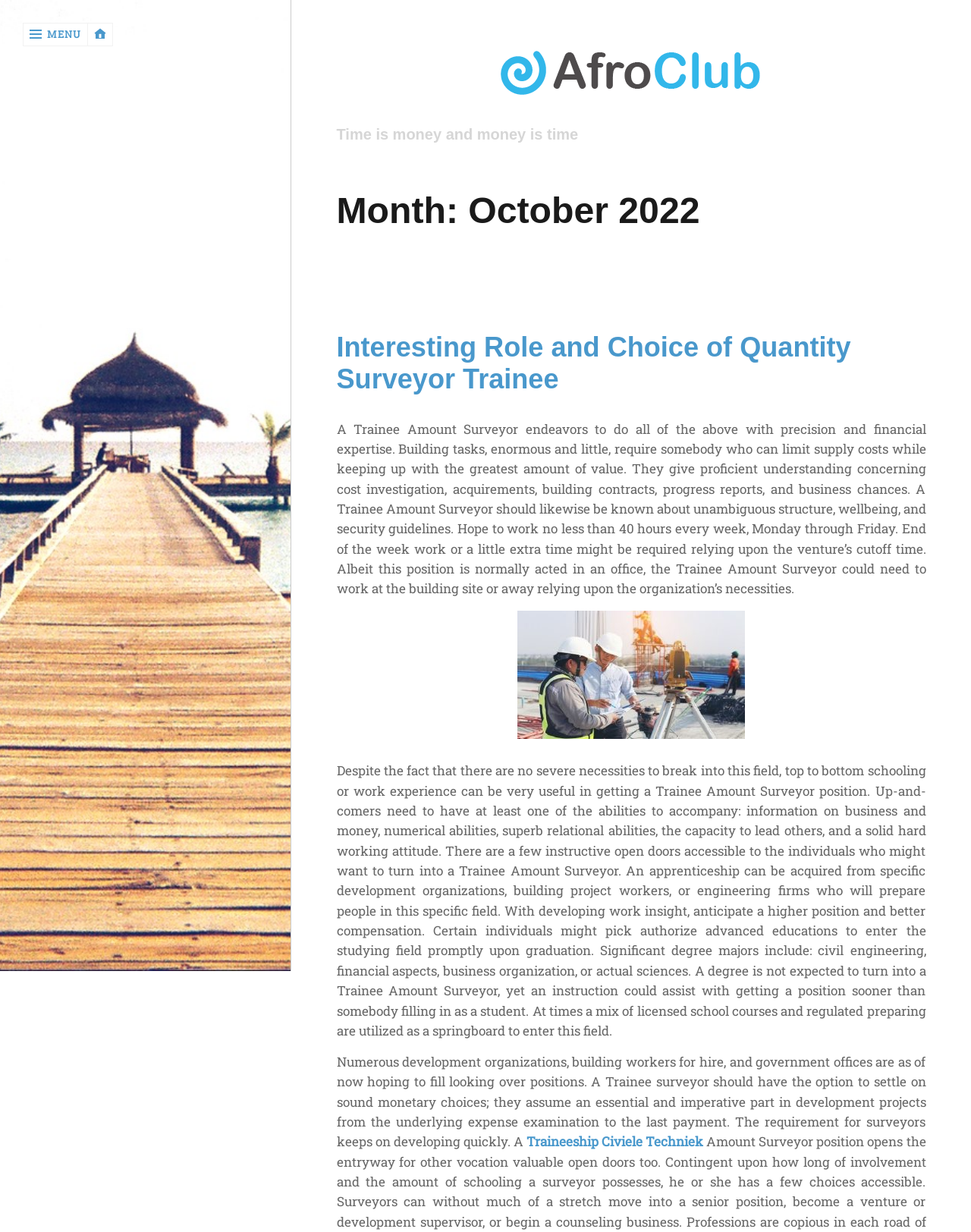Please determine the bounding box coordinates for the UI element described here. Use the format (top-left x, top-left y, bottom-right x, bottom-right y) with values bounded between 0 and 1: Entertainment

[0.0, 0.127, 0.129, 0.154]